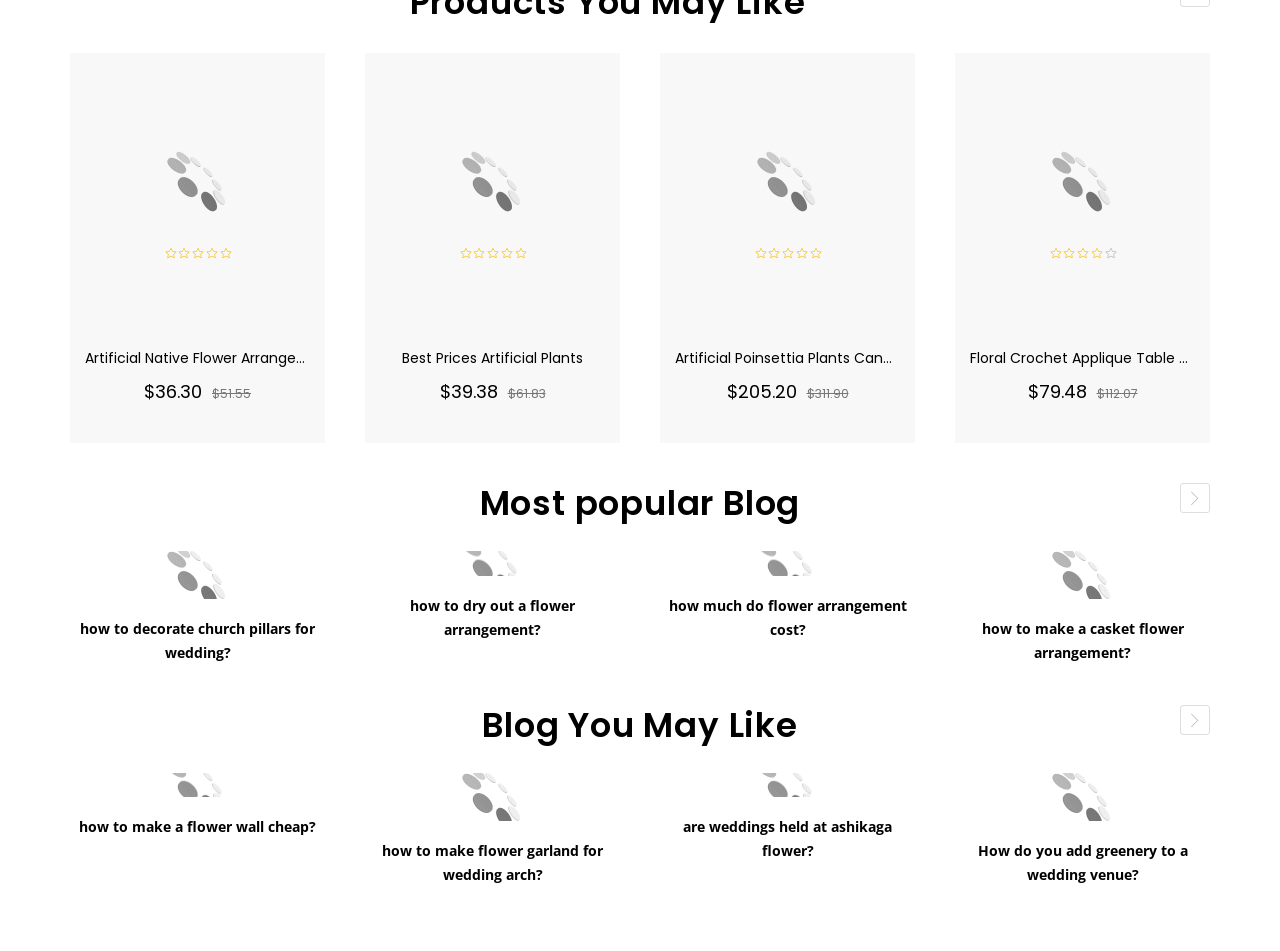Provide the bounding box coordinates for the area that should be clicked to complete the instruction: "Report this poem".

None